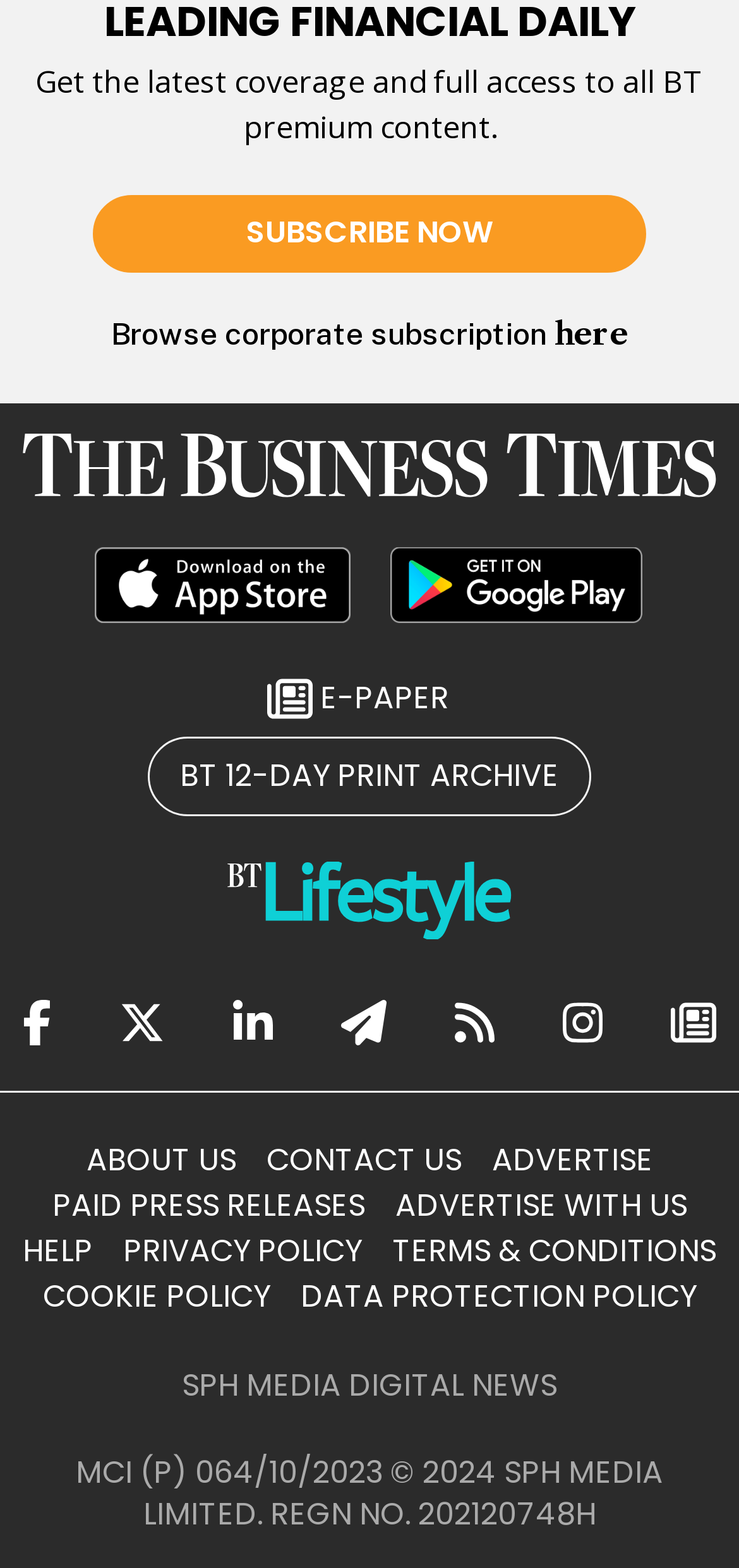Using the details from the image, please elaborate on the following question: What is the purpose of the 'SUBSCRIBE NOW' button?

The 'SUBSCRIBE NOW' button is prominently displayed on the webpage, accompanied by a message that says 'Get the latest coverage and full access to all BT premium content.' This suggests that the purpose of the button is to allow users to subscribe to the publication and gain access to premium content.